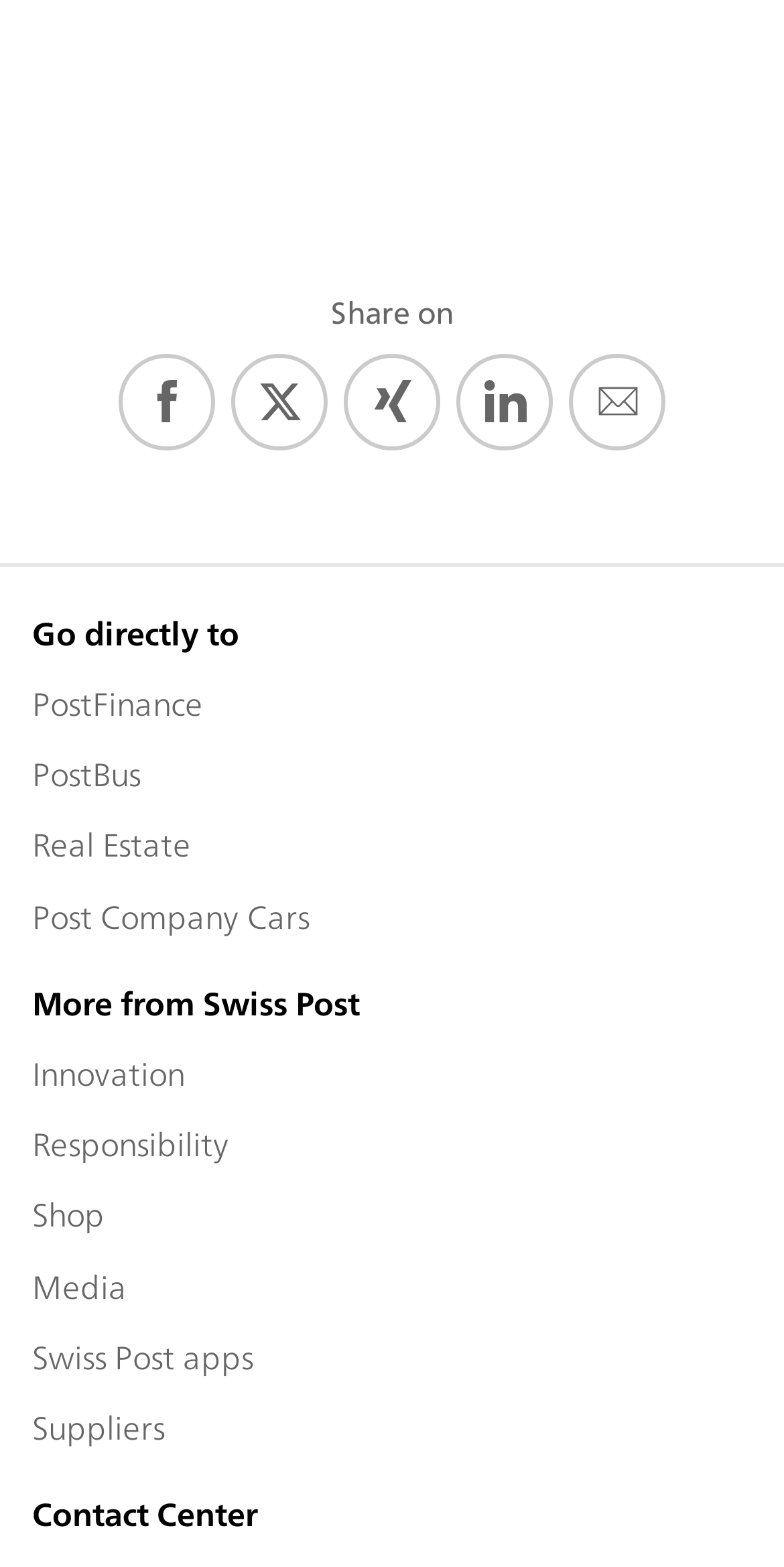What social media platforms can be used to share?
From the image, respond with a single word or phrase.

Facebook, Twitter, Xing, LinkedIn